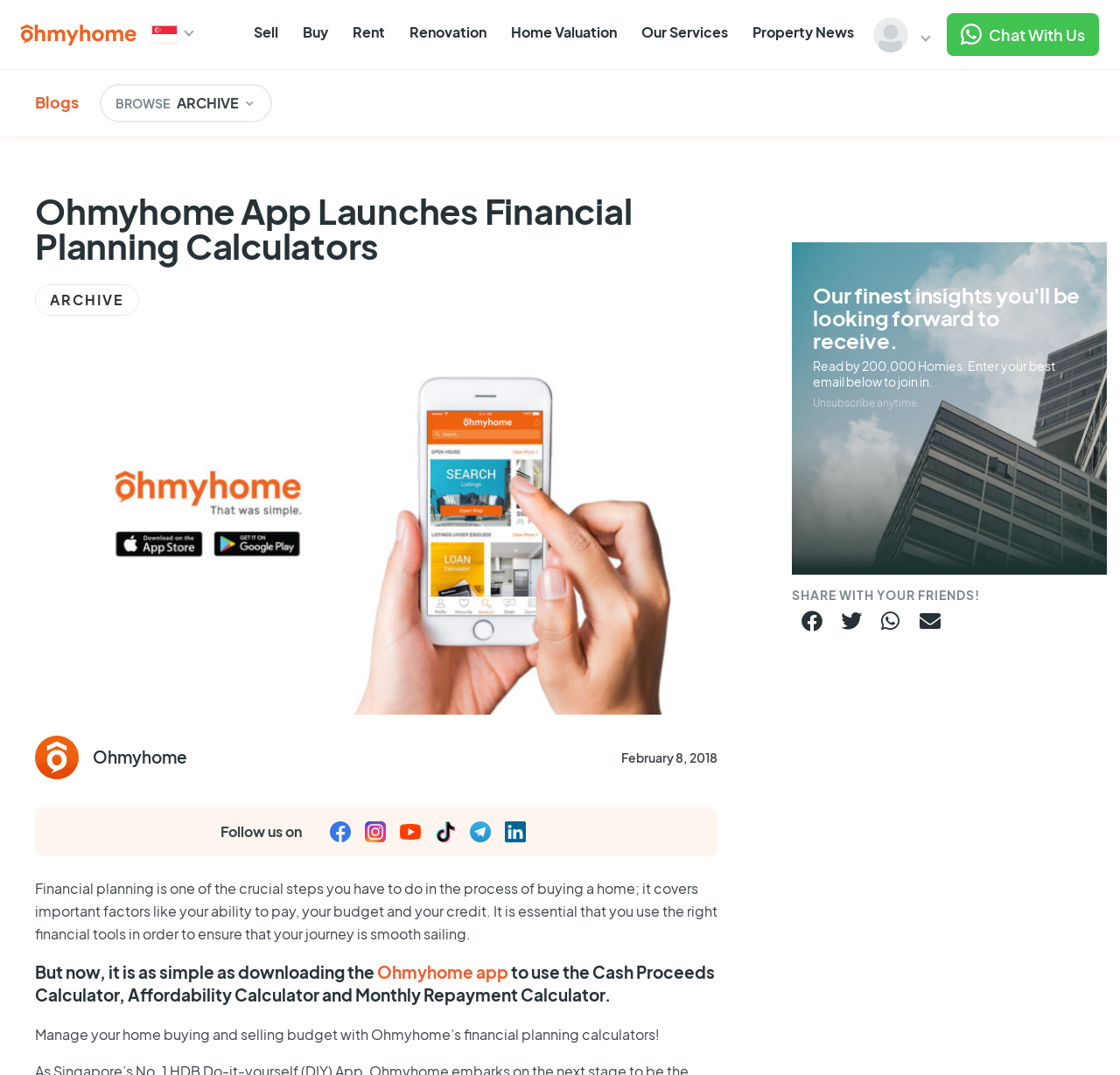Please identify the bounding box coordinates of the clickable element to fulfill the following instruction: "Check out the 'Work with me' section". The coordinates should be four float numbers between 0 and 1, i.e., [left, top, right, bottom].

None